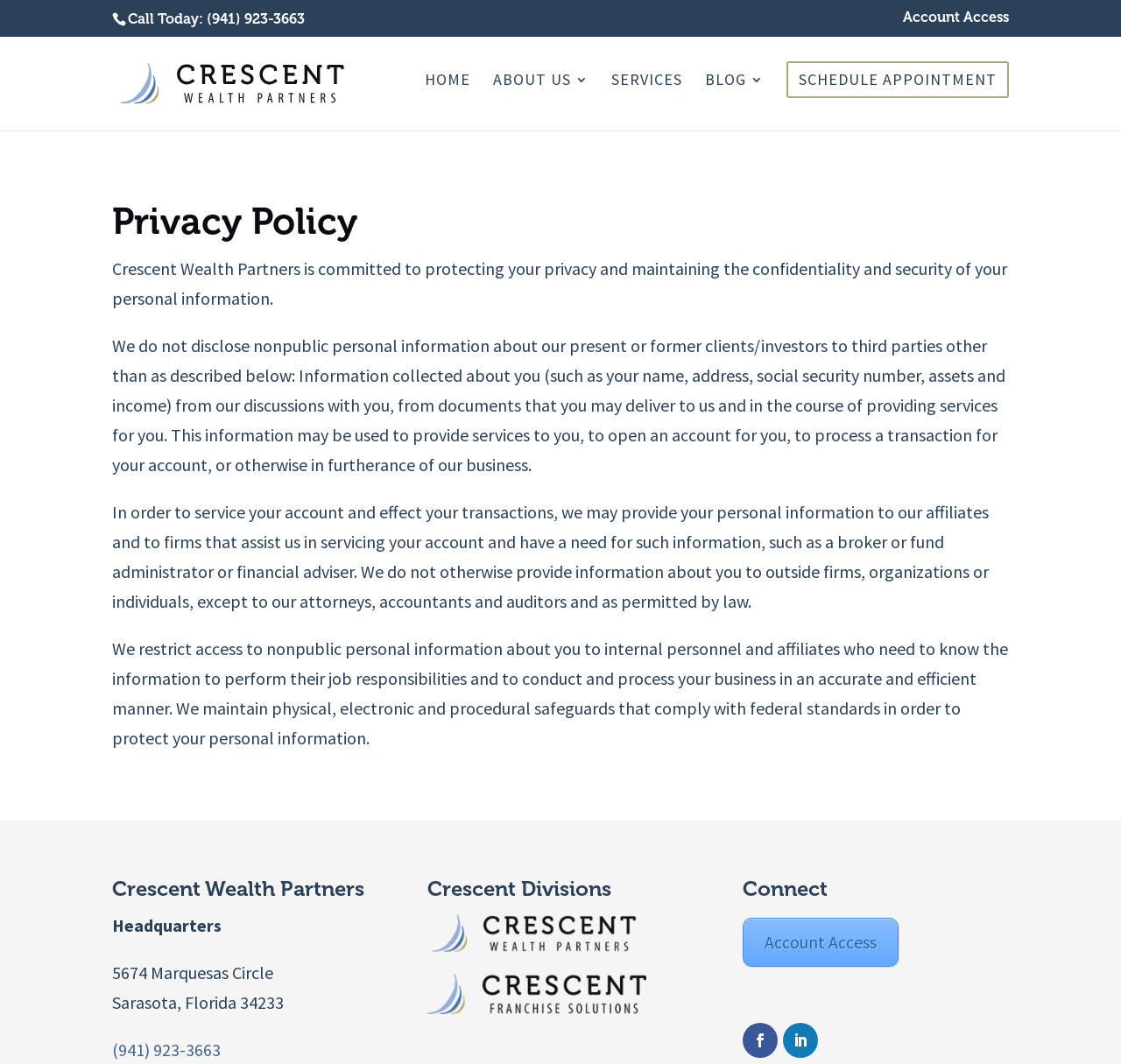Find the bounding box coordinates of the clickable area that will achieve the following instruction: "Call the phone number".

[0.184, 0.01, 0.272, 0.026]